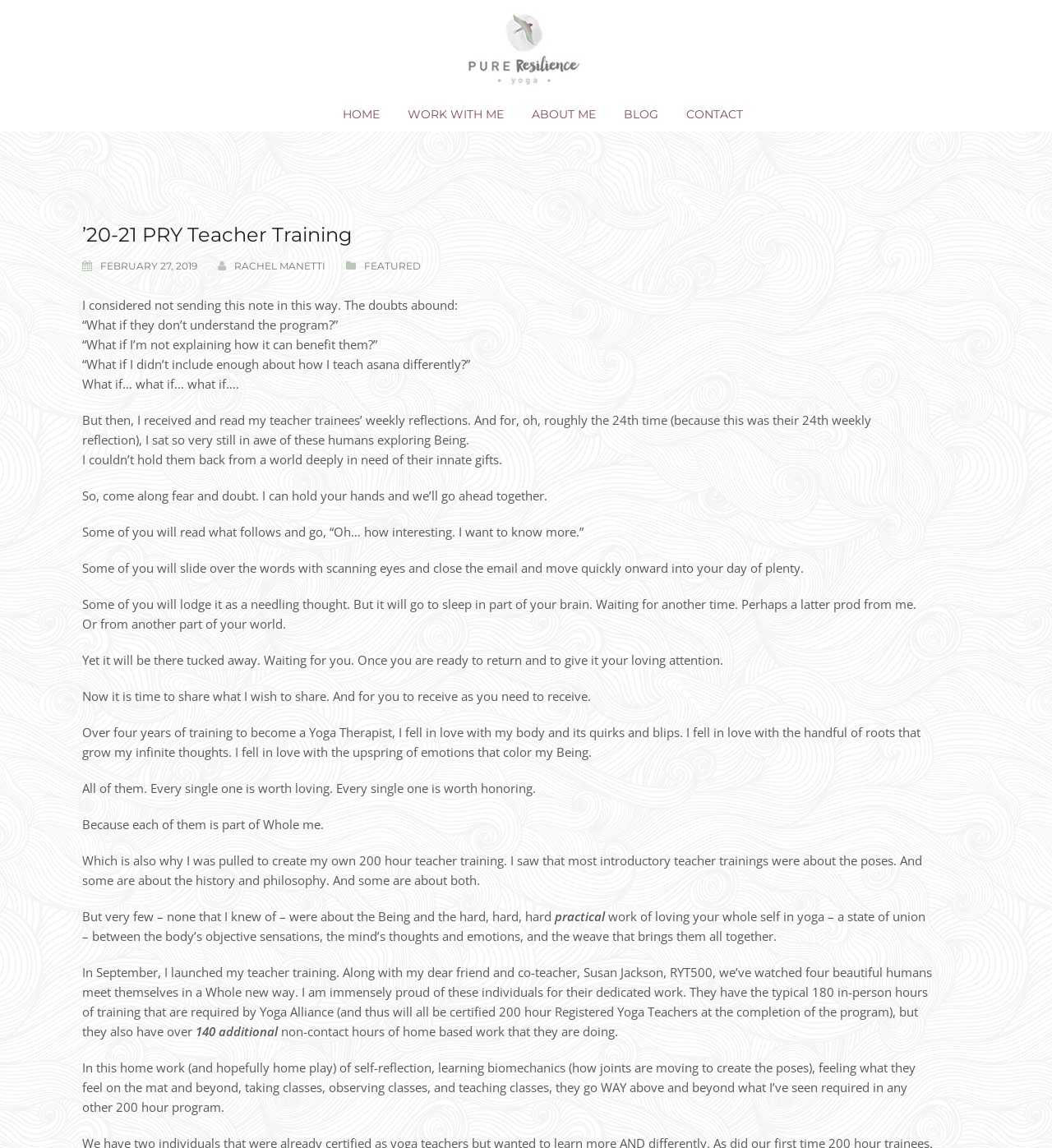Summarize the webpage with a detailed and informative caption.

This webpage appears to be a blog post or article written by Rachel Manetti, a yoga therapist and teacher trainer. At the top of the page, there is a header section with a logo image and a link to "Pure Resilience Yoga with Rachel Manetti" on the left, and a navigation menu with links to "HOME", "WORK WITH ME", "ABOUT ME", "BLOG", and "CONTACT" on the right.

Below the header section, there is a main content area with a heading that reads "'20-21 PRY Teacher Training". This heading is followed by a series of paragraphs written in a personal and reflective tone. The text expresses the author's doubts and fears about sharing her thoughts and experiences, but ultimately decides to do so.

The paragraphs are arranged in a single column, with no images or other media embedded within the text. The text is divided into sections or paragraphs, each with its own distinct theme or idea. The author writes about her experiences as a yoga therapist, her approach to teaching yoga, and her decision to create her own 200-hour teacher training program.

Throughout the text, the author uses poetic language and metaphors to describe her experiences and emotions. She also uses rhetorical questions and exclamations to engage the reader and convey her enthusiasm and passion for yoga.

At the bottom of the page, there are no visible calls to action, links, or other interactive elements. The text simply concludes with the author's reflections on her teacher training program and her pride in her students' accomplishments.